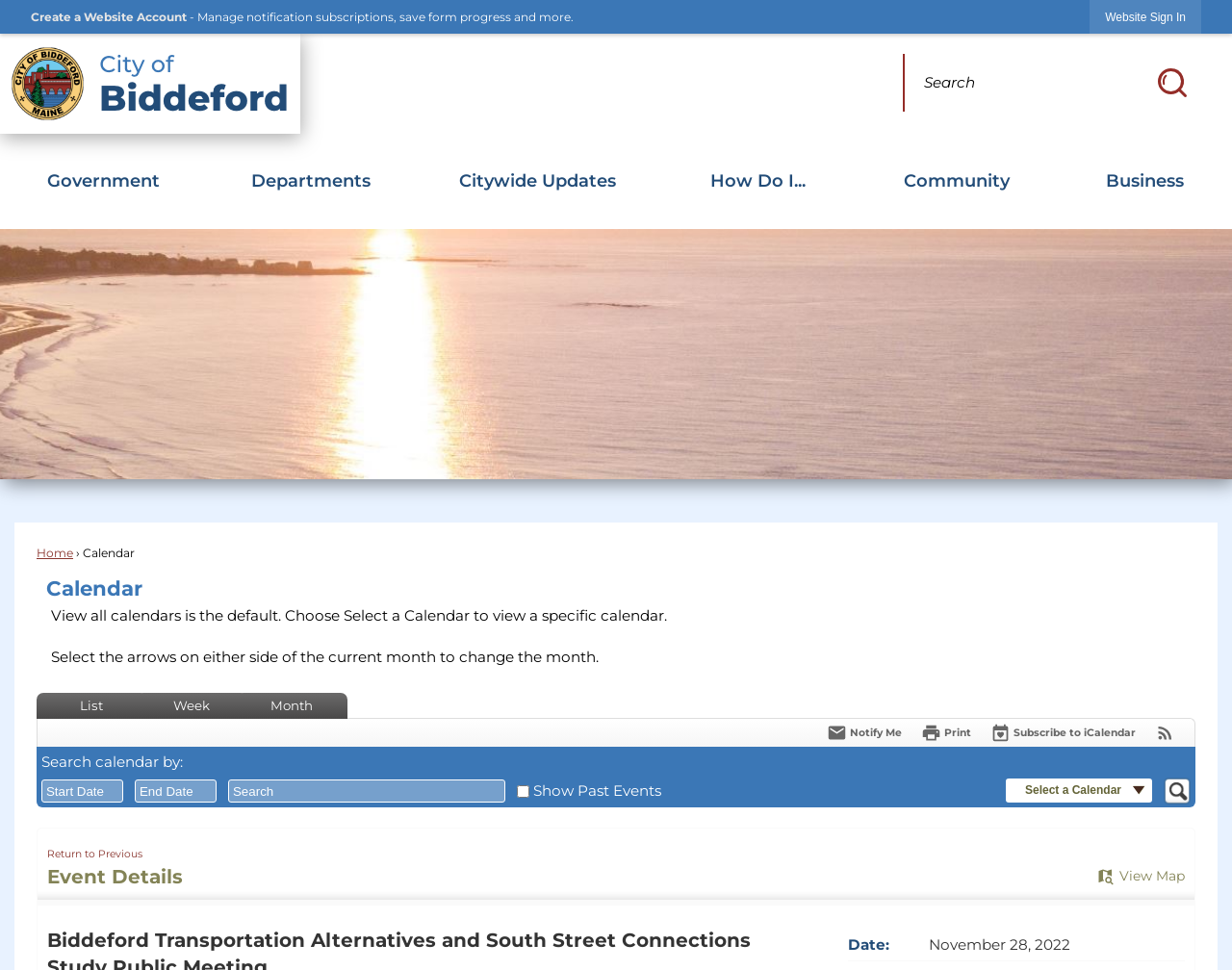Bounding box coordinates are specified in the format (top-left x, top-left y, bottom-right x, bottom-right y). All values are floating point numbers bounded between 0 and 1. Please provide the bounding box coordinate of the region this sentence describes: parent_node: Search

[0.928, 0.055, 0.975, 0.115]